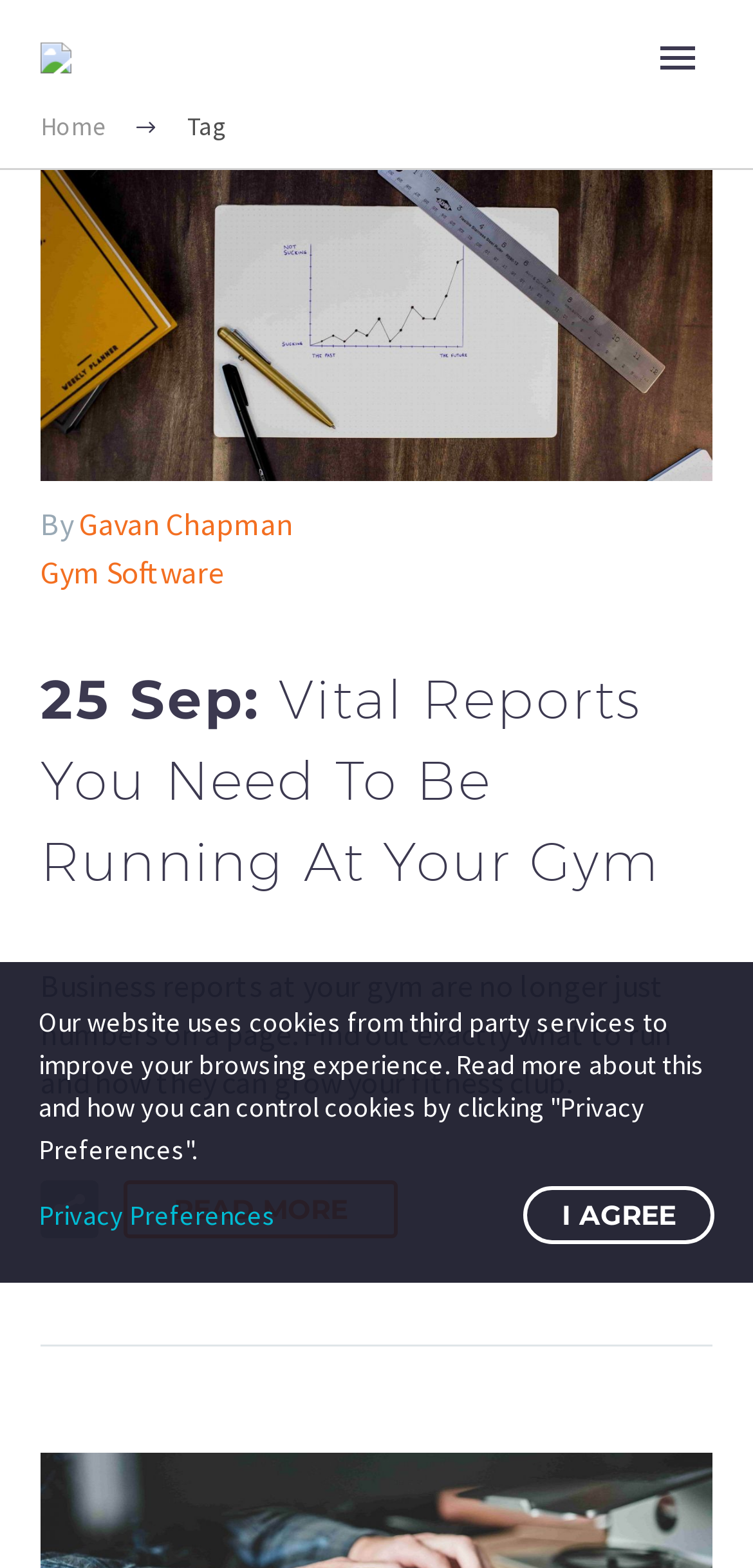Determine the bounding box coordinates of the clickable element to complete this instruction: "Click the 'Free Trial' link". Provide the coordinates in the format of four float numbers between 0 and 1, [left, top, right, bottom].

[0.056, 0.479, 0.944, 0.543]